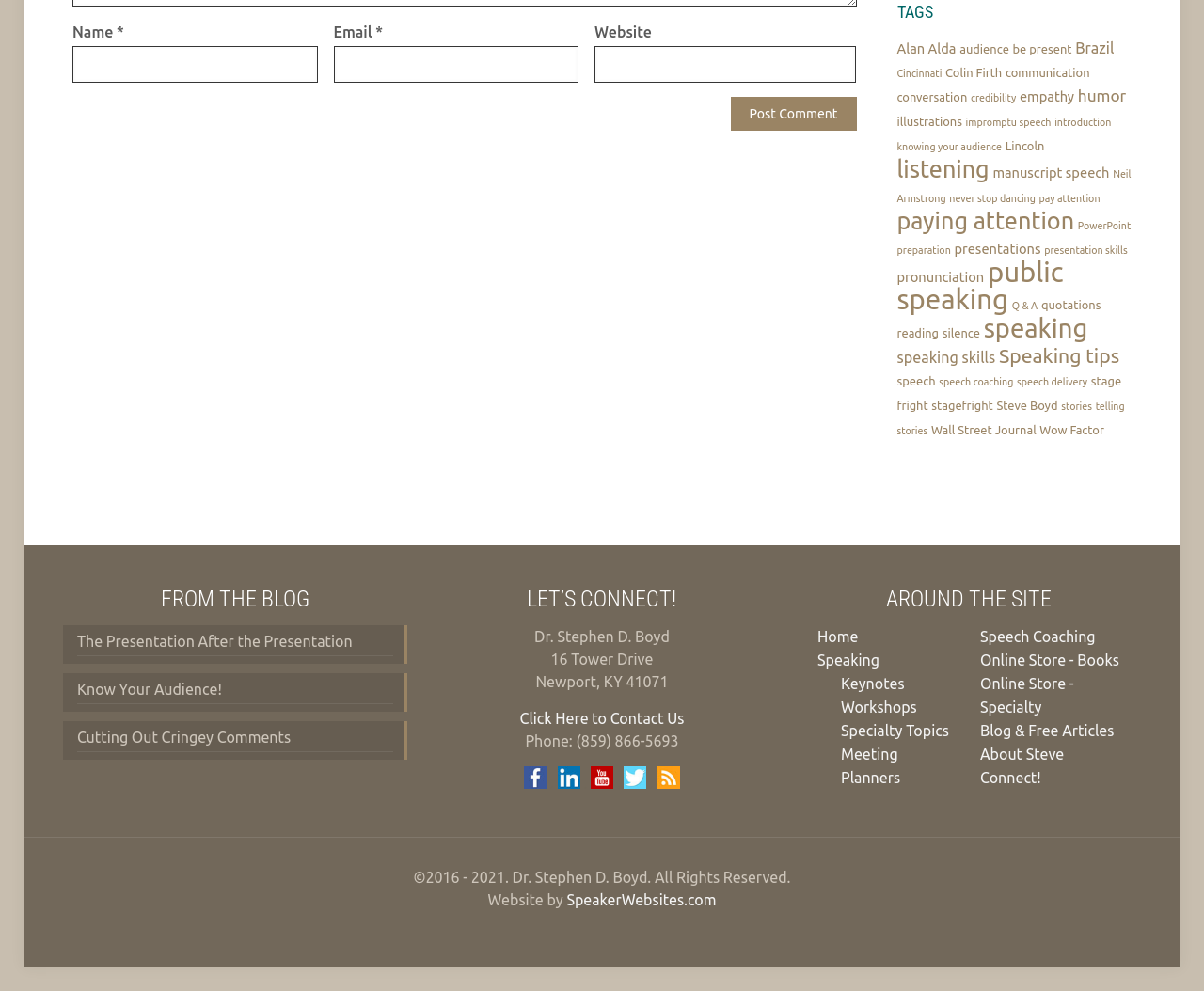What social media platforms does Dr. Stephen D. Boyd have a presence on?
Please respond to the question with a detailed and well-explained answer.

The social media links are listed under the 'LET’S CONNECT!' section, including icons and text for Facebook, LinkedIn, YouTube, Twitter, and RSS Blog Feed, indicating that Dr. Stephen D. Boyd has a presence on these platforms.